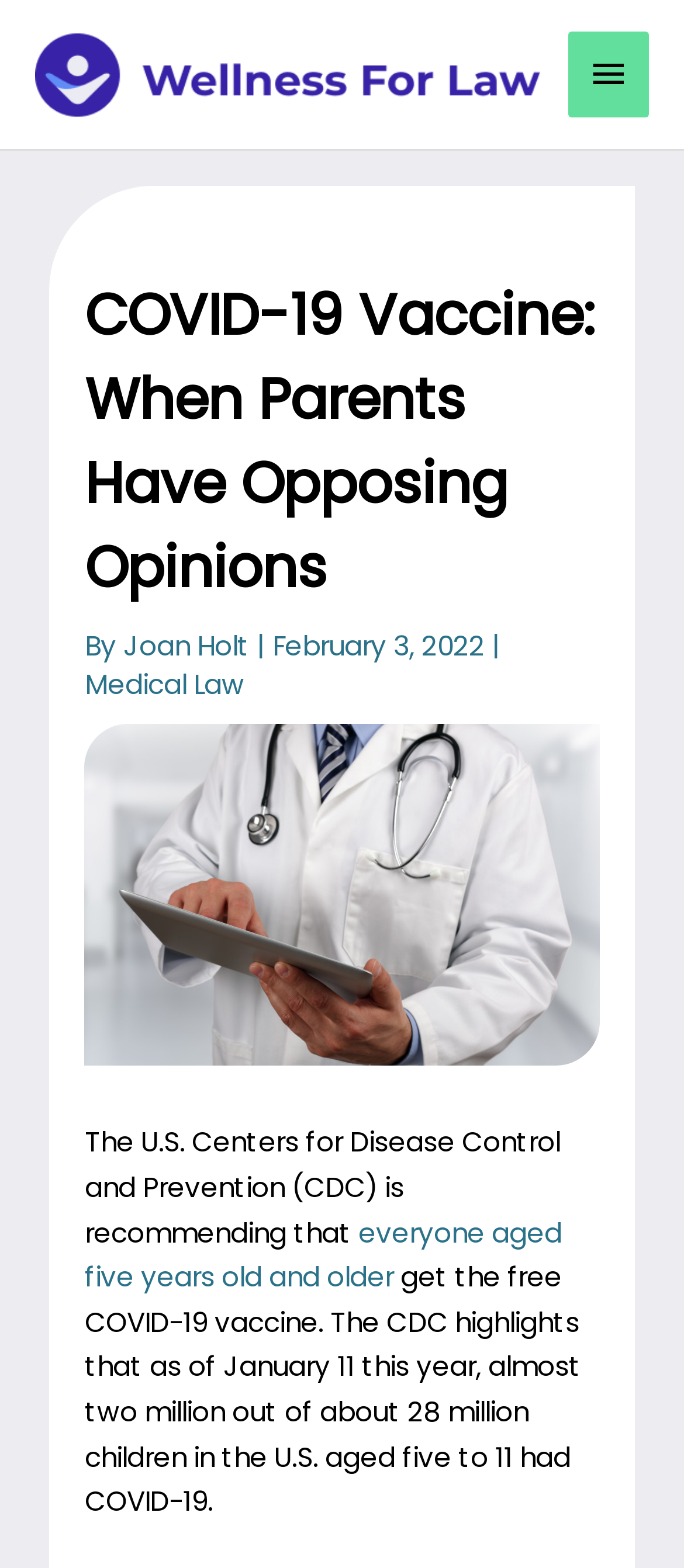Summarize the contents and layout of the webpage in detail.

The webpage is about understanding pandemic vaccination and family decision-making, specifically focusing on the challenges that arise when married or divorced couples have differing views on vaccinating their children against coronavirus and its variants.

At the top left of the page, there is a logo of "wellnessforlaw.com" with a link to the website. To the right of the logo, there is a main menu button that, when expanded, controls the primary menu.

Below the logo and main menu button, there is a header section that spans most of the page's width. Within this section, there is a prominent heading that reads "COVID-19 Vaccine: When Parents Have Opposing Opinions". Below the heading, there is a byline that indicates the article is written by Joan Holt, with a link to the author's profile. The byline is followed by the date "February 3, 2022".

To the right of the byline, there is an image of a doctor. Below the image, there is a link to "Medical Law". The main content of the article begins below the image, with a paragraph of text that discusses the CDC's recommendation for children aged five and older to get the COVID-19 vaccine. The text also mentions the number of children in the U.S. who have had COVID-19 as of January 11. There is a link within the text to "everyone aged five years old and older".